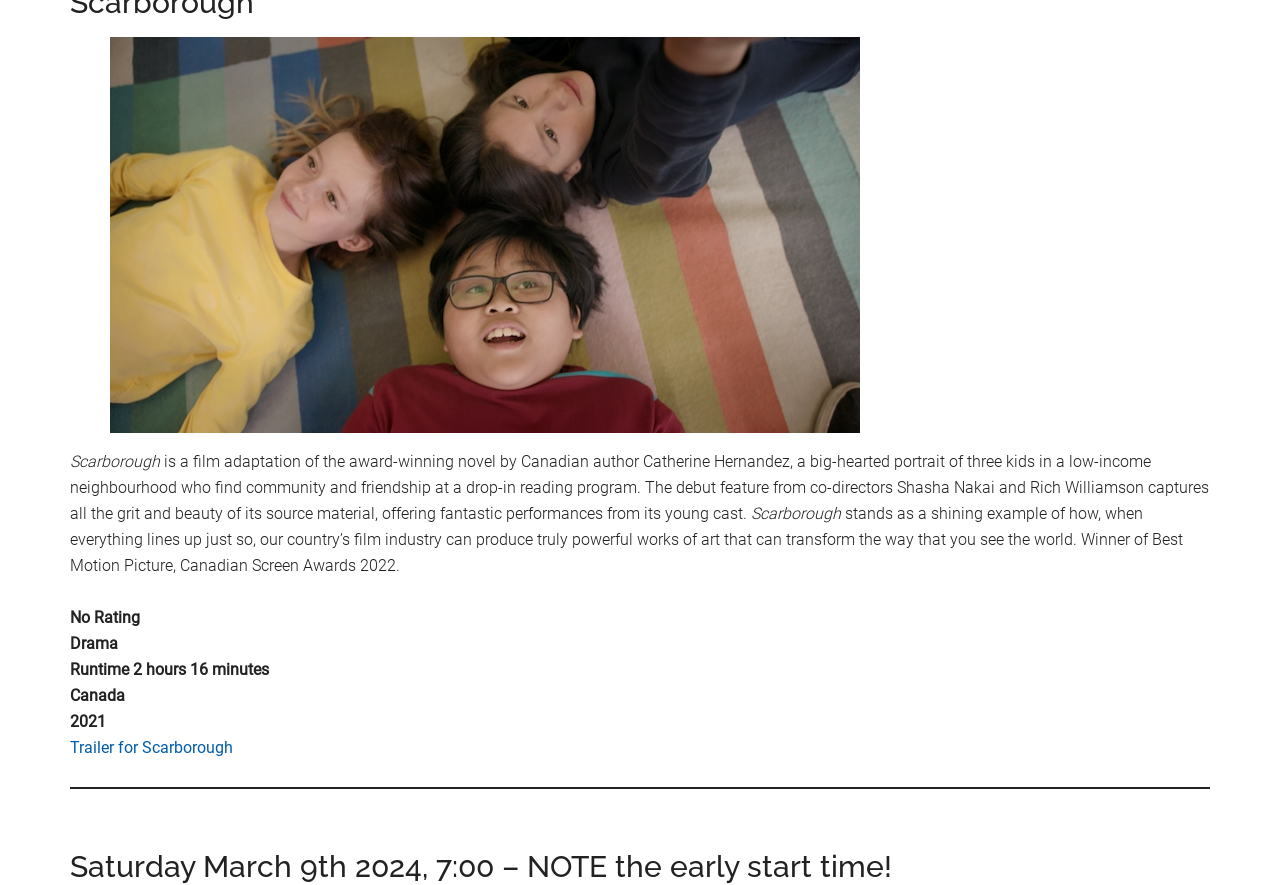Identify the bounding box coordinates for the UI element described by the following text: "Trailer for Scarborough". Provide the coordinates as four float numbers between 0 and 1, in the format [left, top, right, bottom].

[0.055, 0.834, 0.182, 0.855]